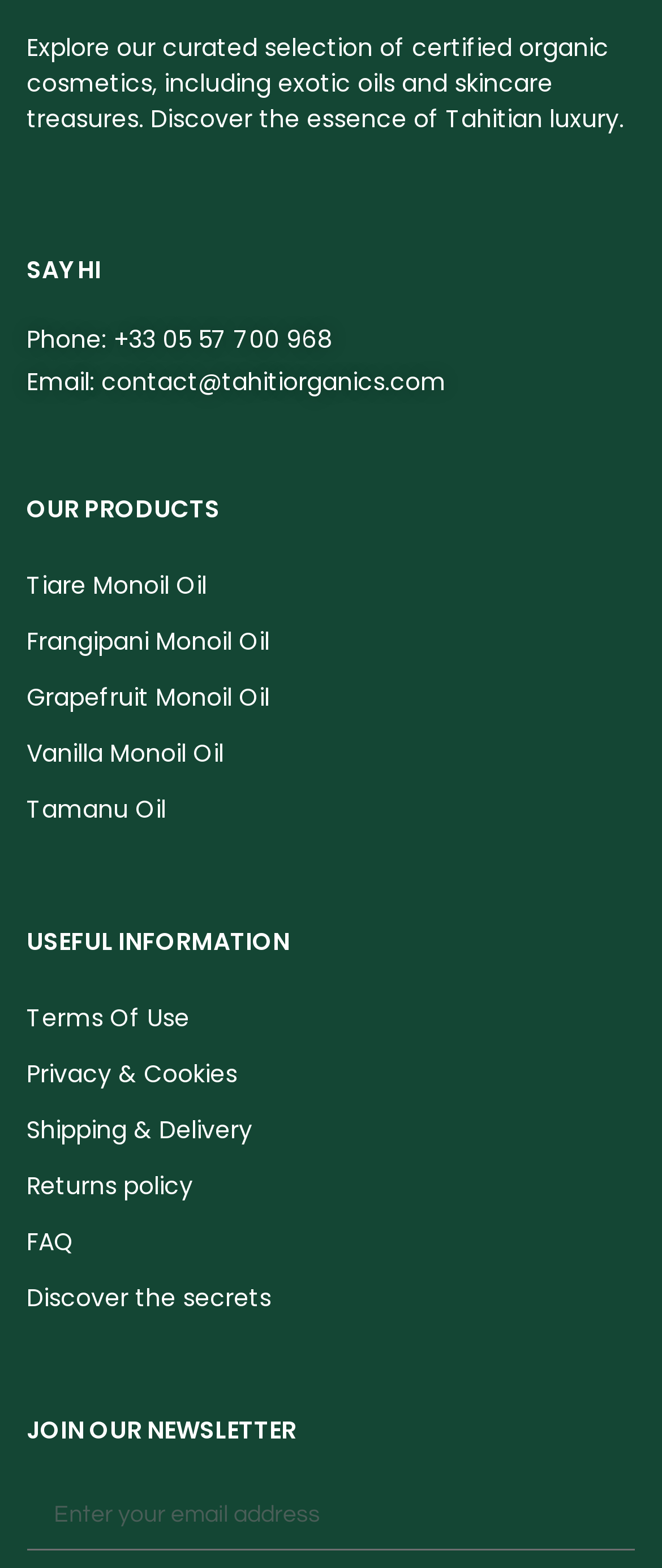What are the different types of oil products offered by the company?
Observe the image and answer the question with a one-word or short phrase response.

Tiare, Frangipani, Grapefruit, Vanilla, Tamanu